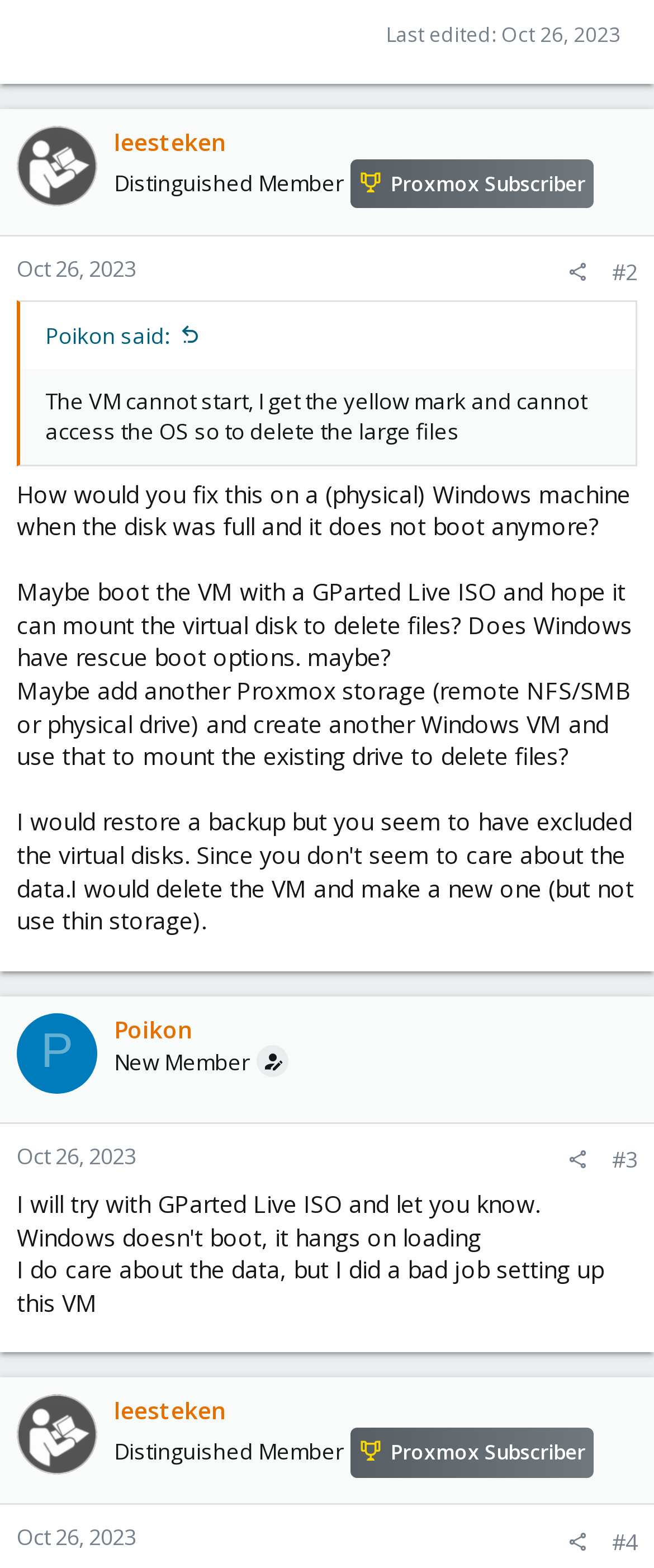Based on the image, provide a detailed and complete answer to the question: 
What is the title of the second article?

The second article is located below the first article, and it has a heading element with the text 'Poikon'. This heading suggests that 'Poikon' is the title of the second article.